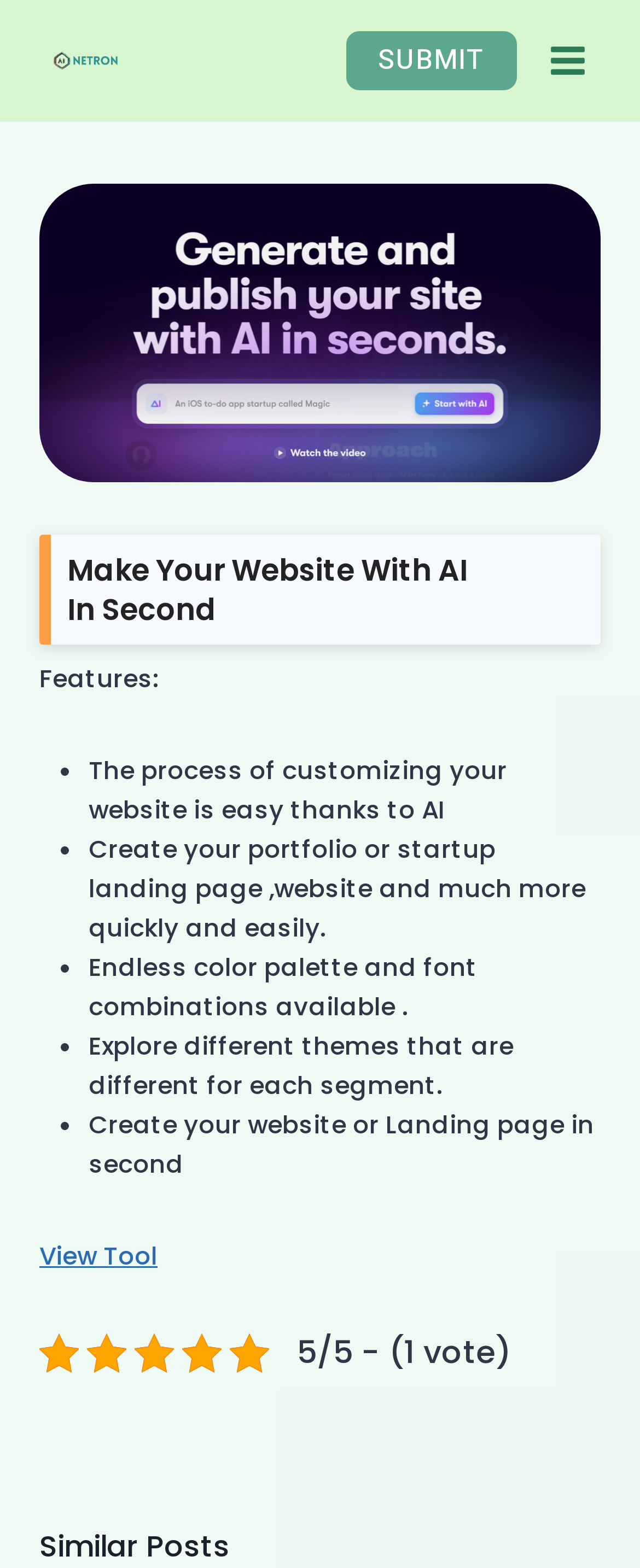Determine the bounding box for the UI element as described: "alt="Netron"". The coordinates should be represented as four float numbers between 0 and 1, formatted as [left, top, right, bottom].

[0.062, 0.032, 0.205, 0.045]